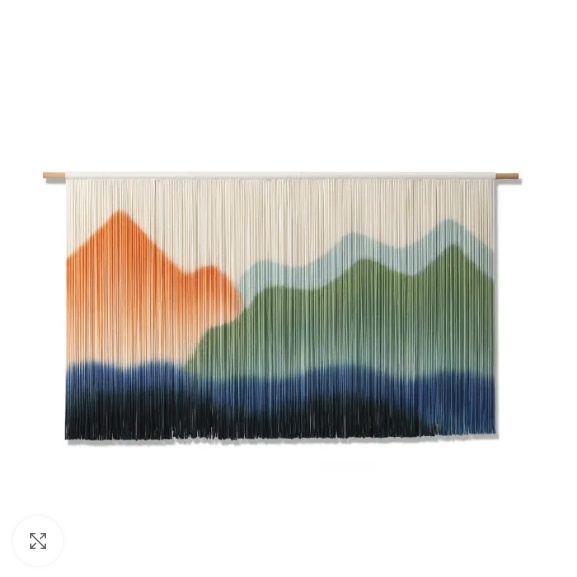What is the intended effect of the tapestry on a room's ambiance?
Could you give a comprehensive explanation in response to this question?

The caption suggests that the tapestry serves as a 'beautiful decor piece, perfect for adding warmth and character to any room', indicating that its intended effect is to enhance the ambiance of a room by adding warmth and character.